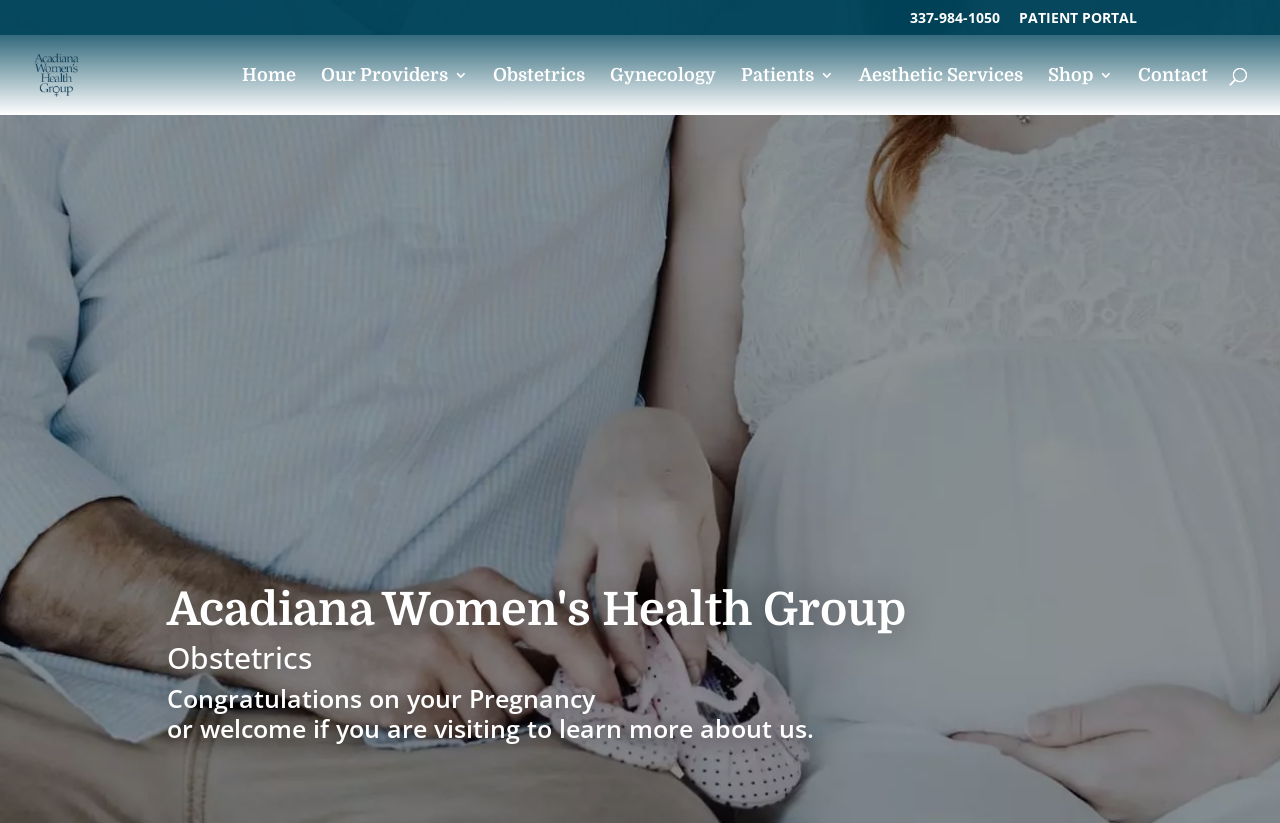How many main navigation links are there?
Using the image as a reference, give a one-word or short phrase answer.

8